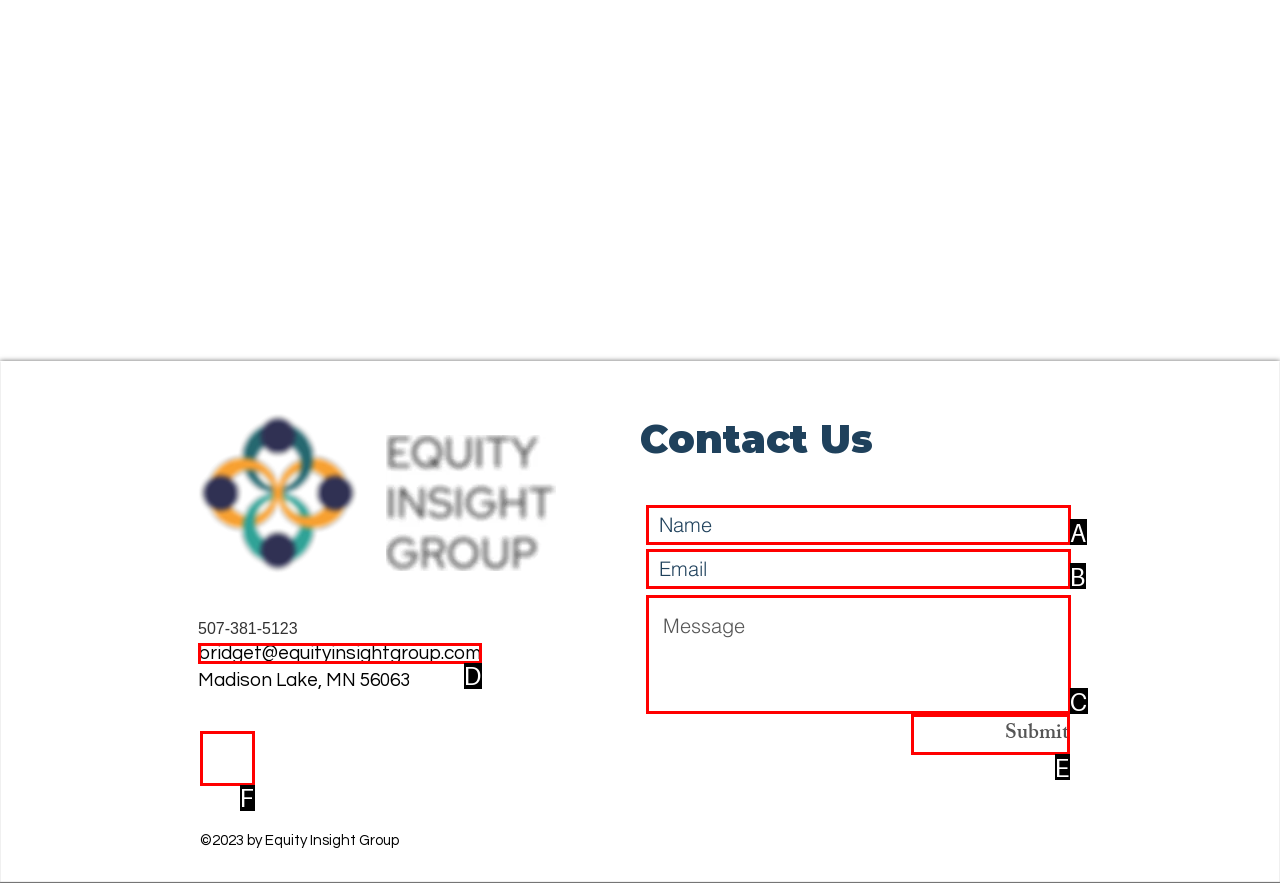Select the HTML element that fits the following description: Casino
Provide the letter of the matching option.

None